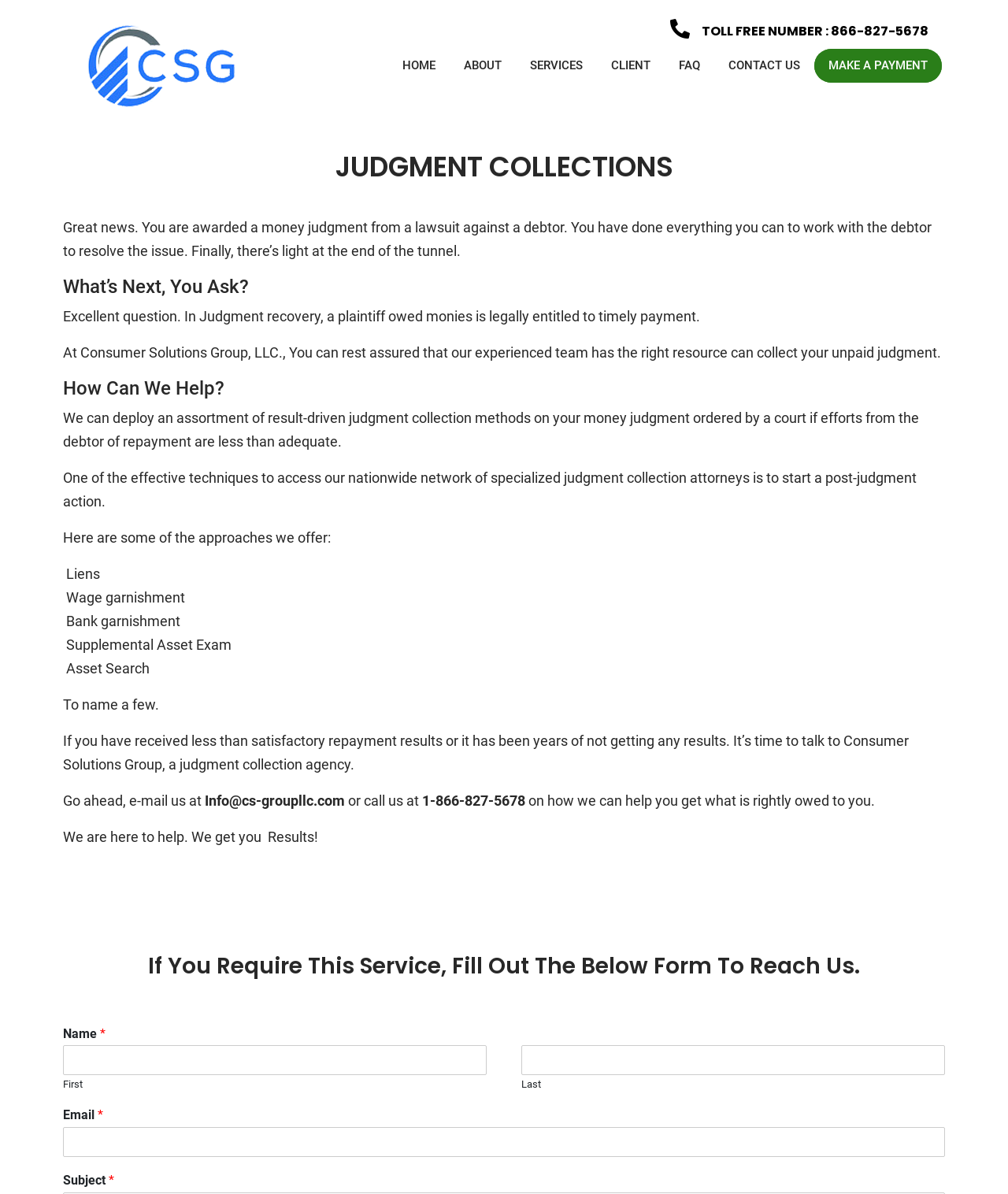Identify the bounding box for the UI element specified in this description: "Contact Us". The coordinates must be four float numbers between 0 and 1, formatted as [left, top, right, bottom].

[0.709, 0.041, 0.808, 0.069]